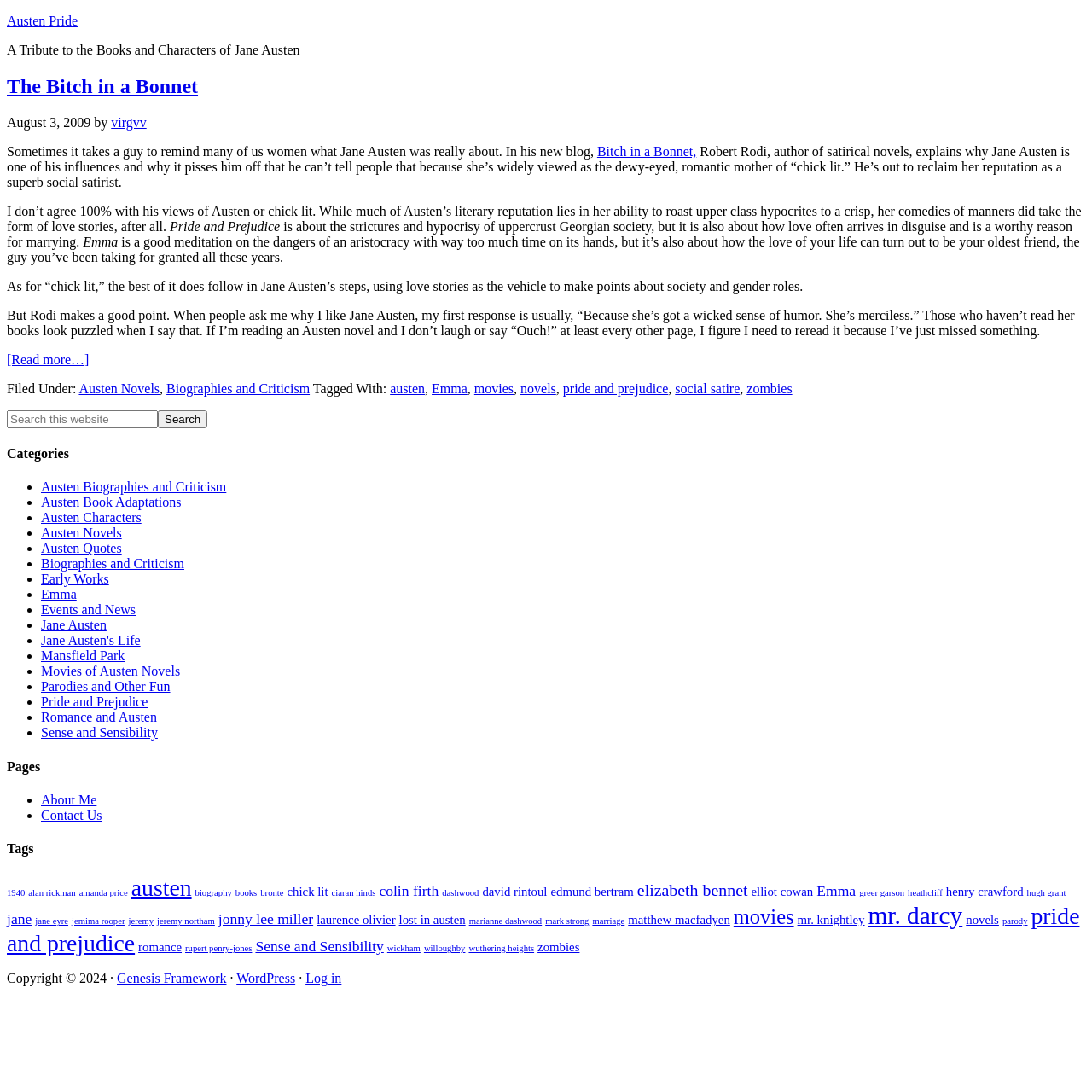Identify the bounding box coordinates of the element that should be clicked to fulfill this task: "Check Categories". The coordinates should be provided as four float numbers between 0 and 1, i.e., [left, top, right, bottom].

[0.006, 0.409, 0.994, 0.423]